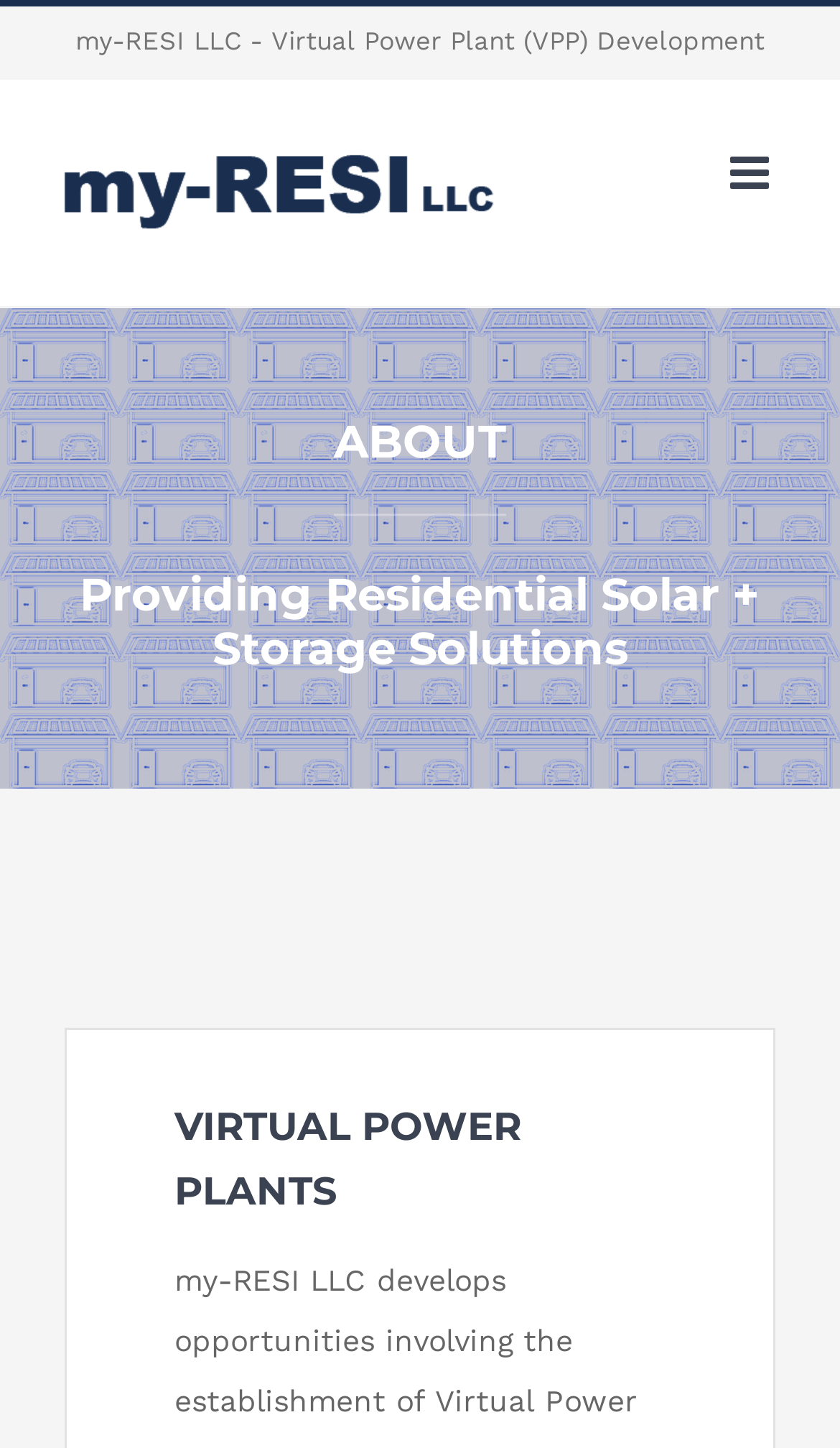Is the mobile menu expanded?
Please provide an in-depth and detailed response to the question.

The link element 'Toggle mobile menu' has an attribute 'expanded' set to 'False', indicating that the mobile menu is not expanded.